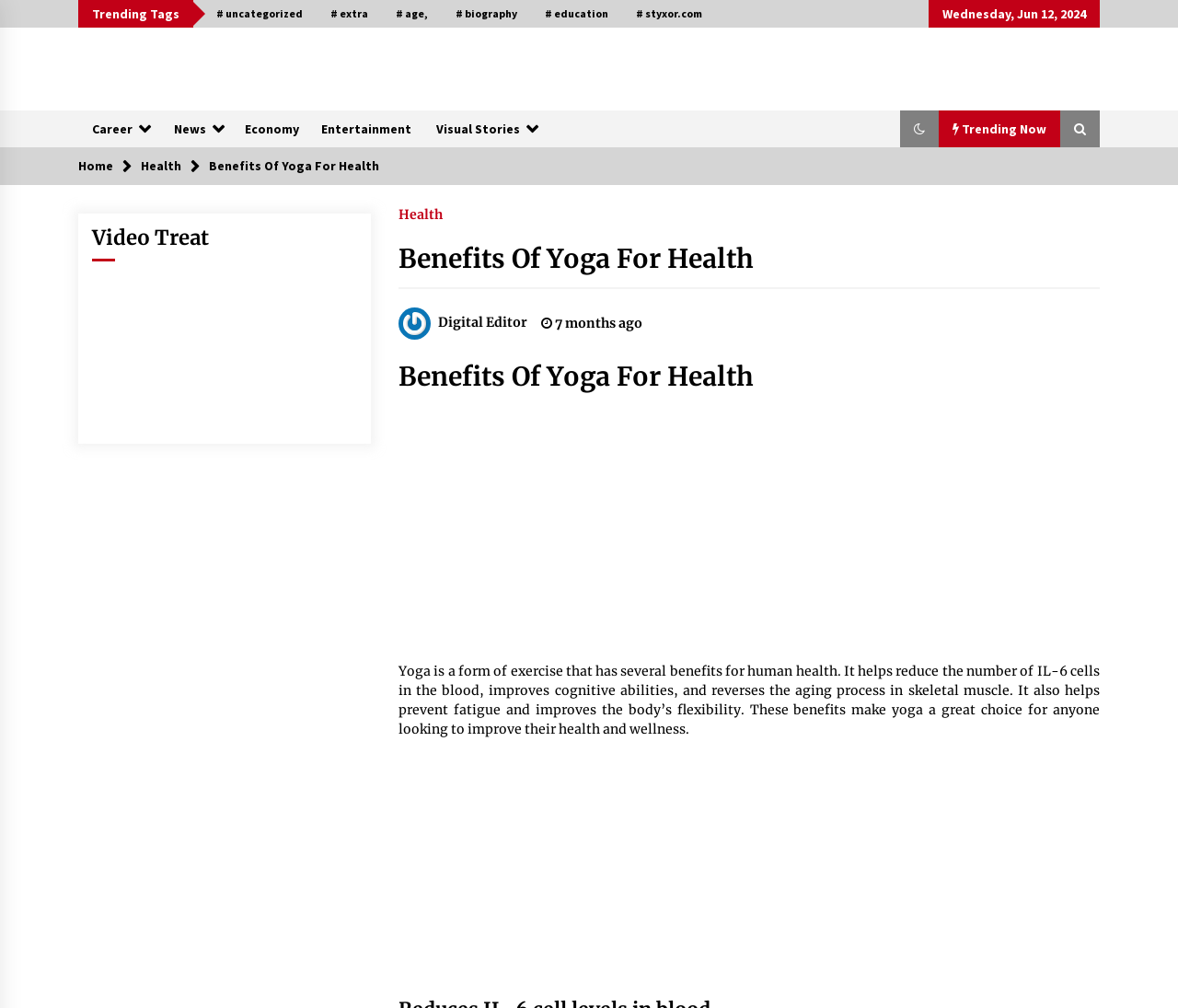Please find and report the bounding box coordinates of the element to click in order to perform the following action: "Explore the 'Top 10 Common questions you should expect during the US Student Visa Interview' article". The coordinates should be expressed as four float numbers between 0 and 1, in the format [left, top, right, bottom].

[0.16, 0.312, 0.332, 0.358]